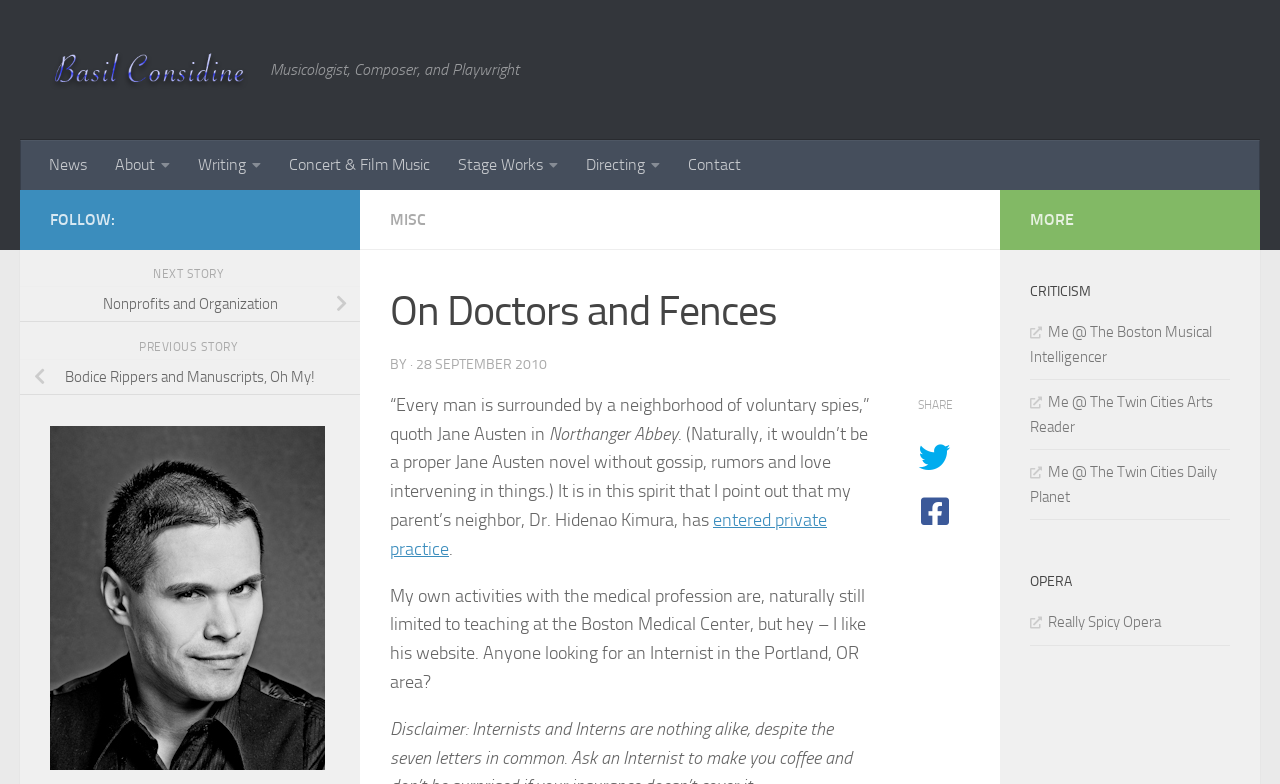Could you please study the image and provide a detailed answer to the question:
What is the profession of Dr. Hidenao Kimura?

I determined the answer by looking at the text that mentions Dr. Hidenao Kimura's profession, which is located in the paragraph that talks about his private practice.